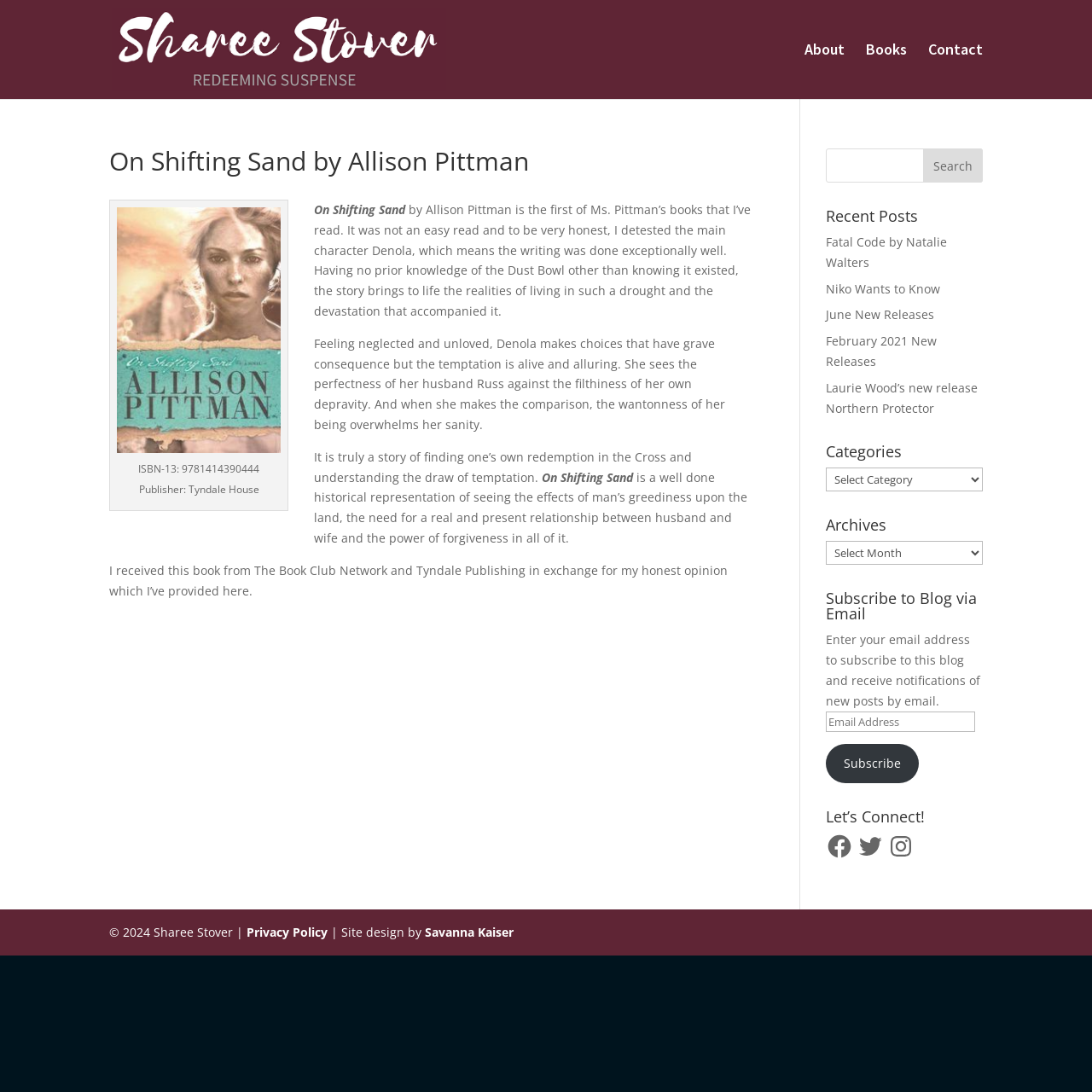Use a single word or phrase to answer this question: 
What is the title of the book being reviewed?

On Shifting Sand